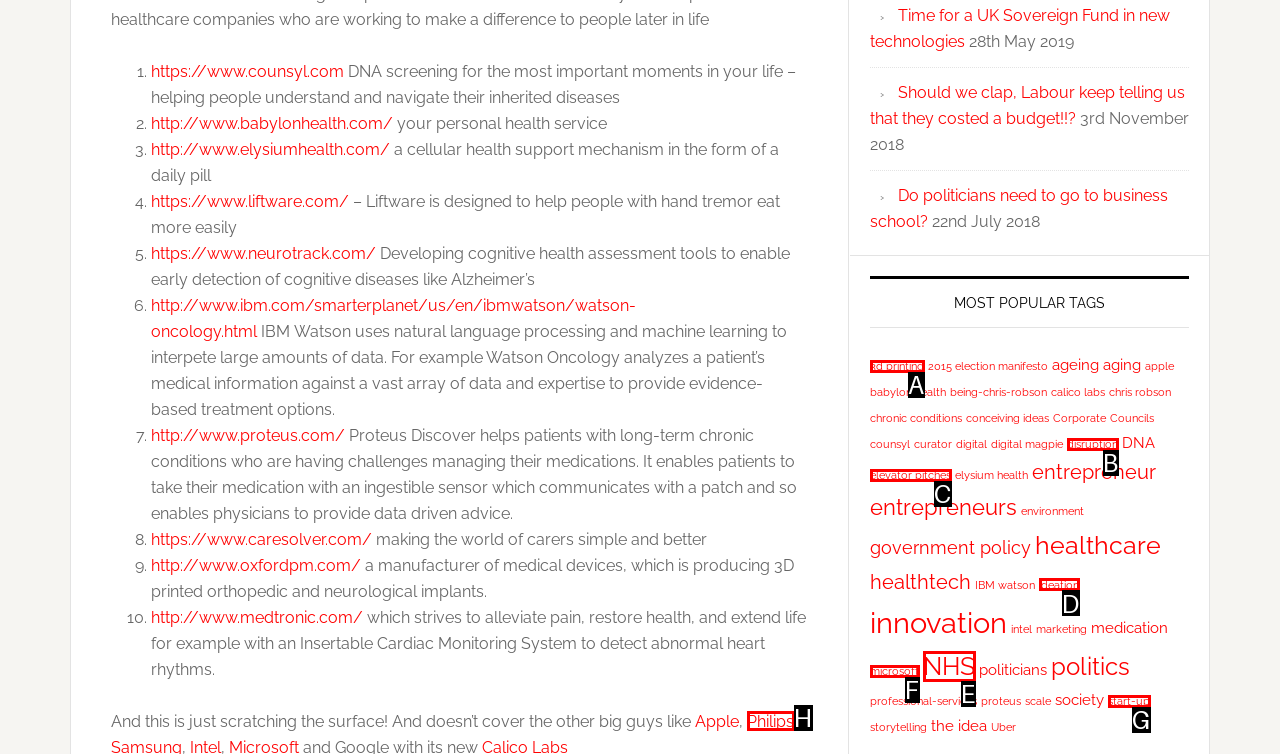Choose the HTML element that best fits the given description: 3d printing. Answer by stating the letter of the option.

A